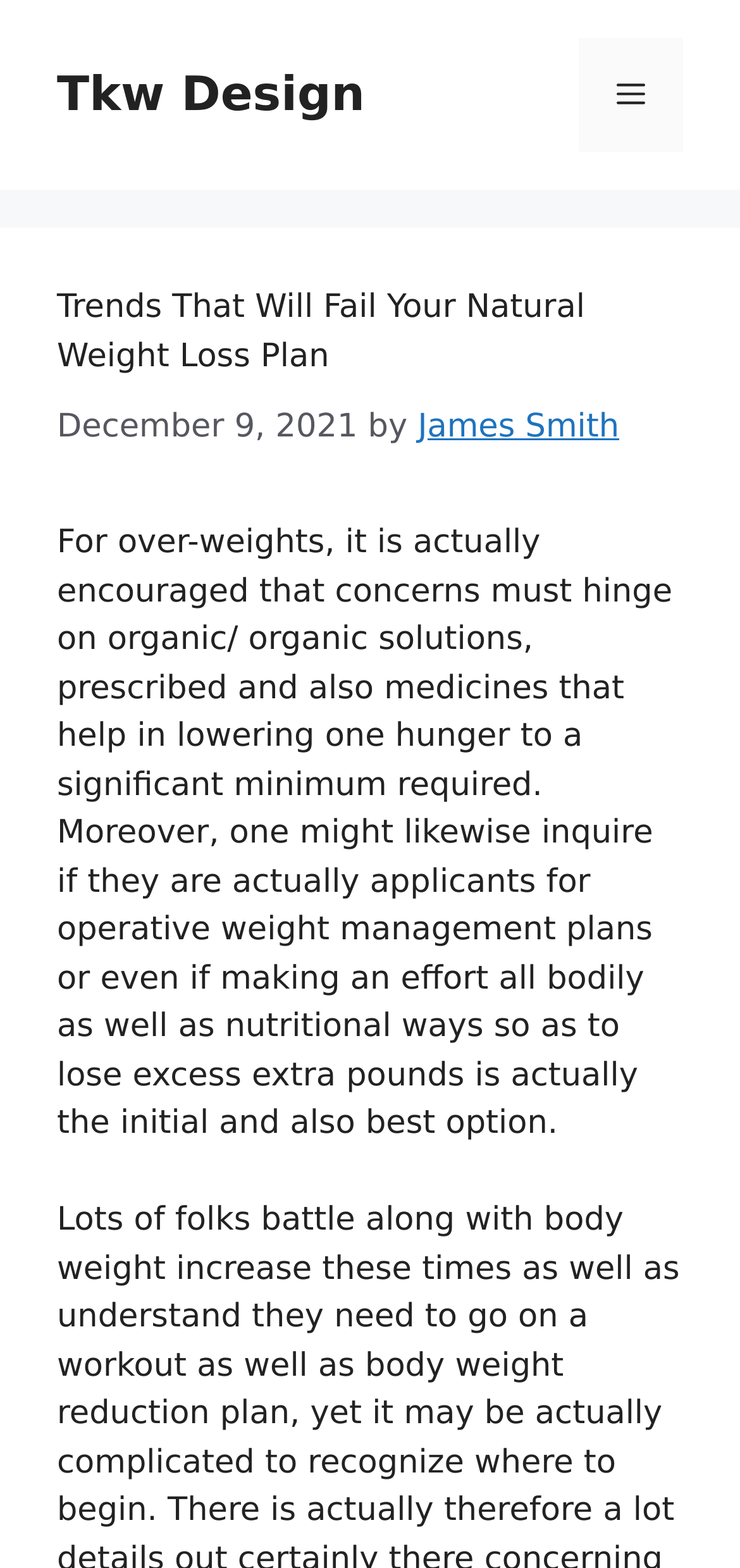Based on the image, provide a detailed response to the question:
What is encouraged for over-weights?

The article mentions that for over-weights, it is encouraged that concerns must hinge on organic/organic solutions, prescribed and also medicines that help in lowering one's hunger to a significant minimum required. This suggests that organic solutions are encouraged for over-weights.